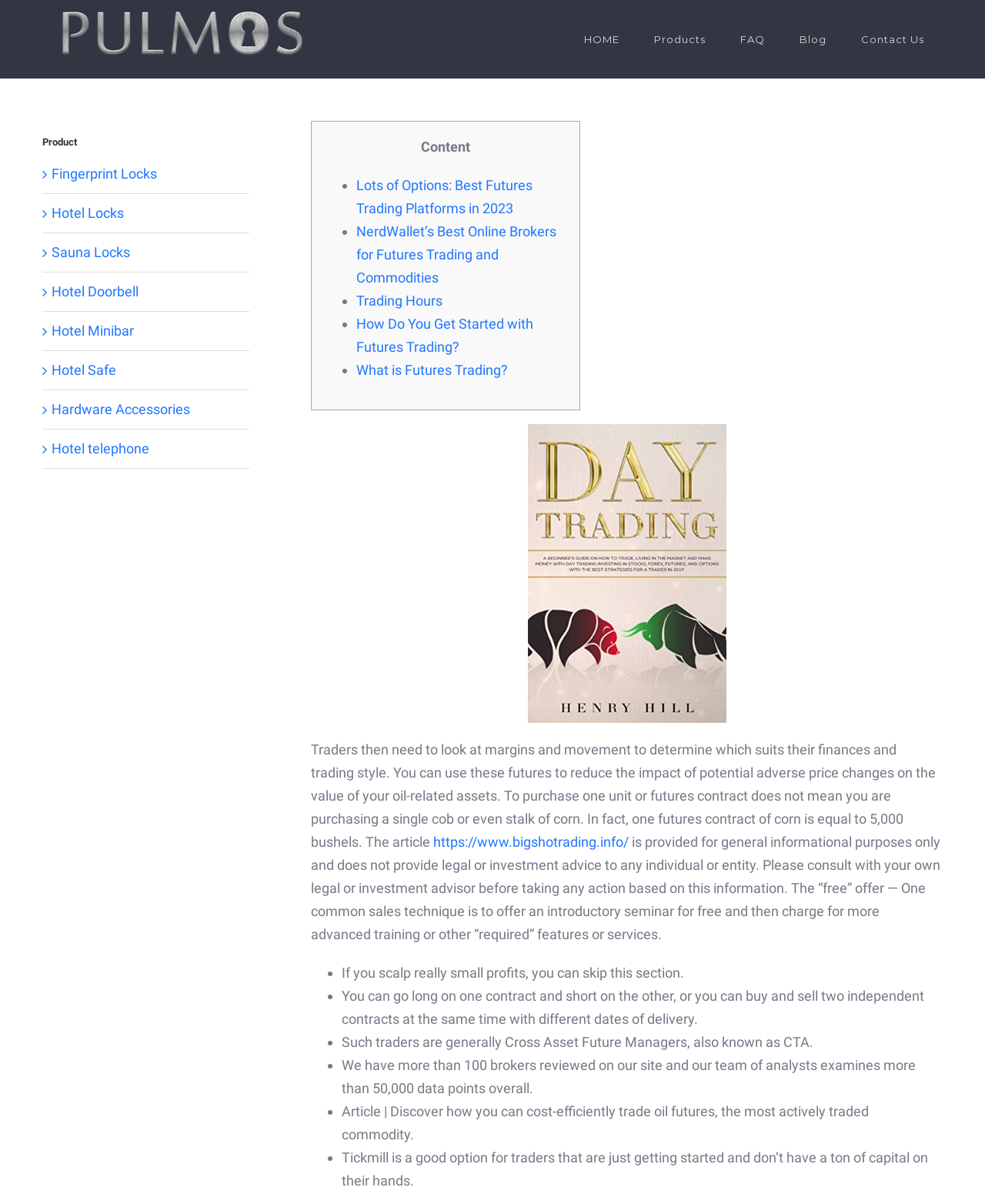Determine the bounding box coordinates for the element that should be clicked to follow this instruction: "Click on 'Lots of Options: Best Futures Trading Platforms in 2023' link". The coordinates should be given as four float numbers between 0 and 1, in the format [left, top, right, bottom].

[0.362, 0.147, 0.541, 0.18]